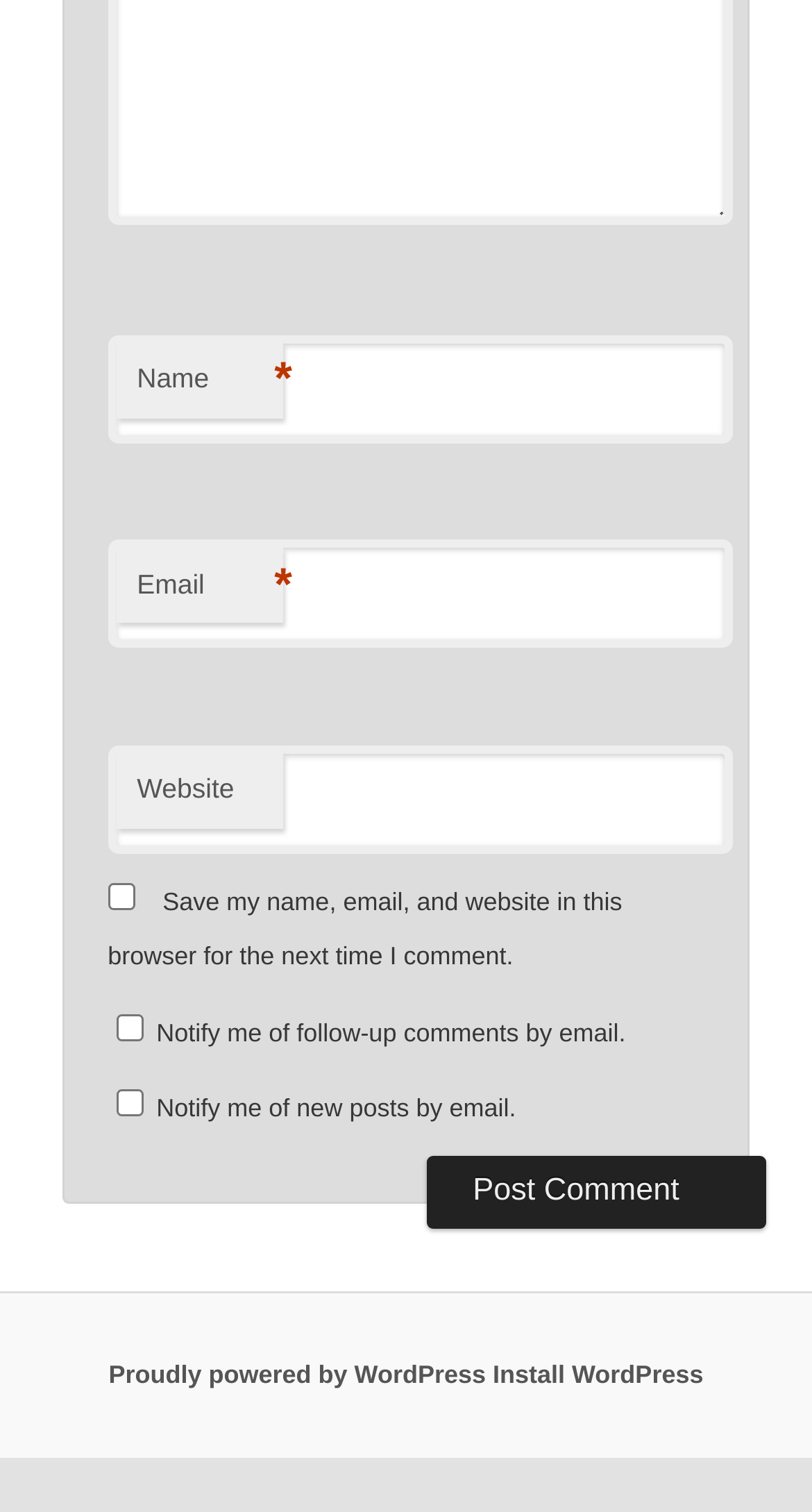Extract the bounding box of the UI element described as: "Agencies".

None